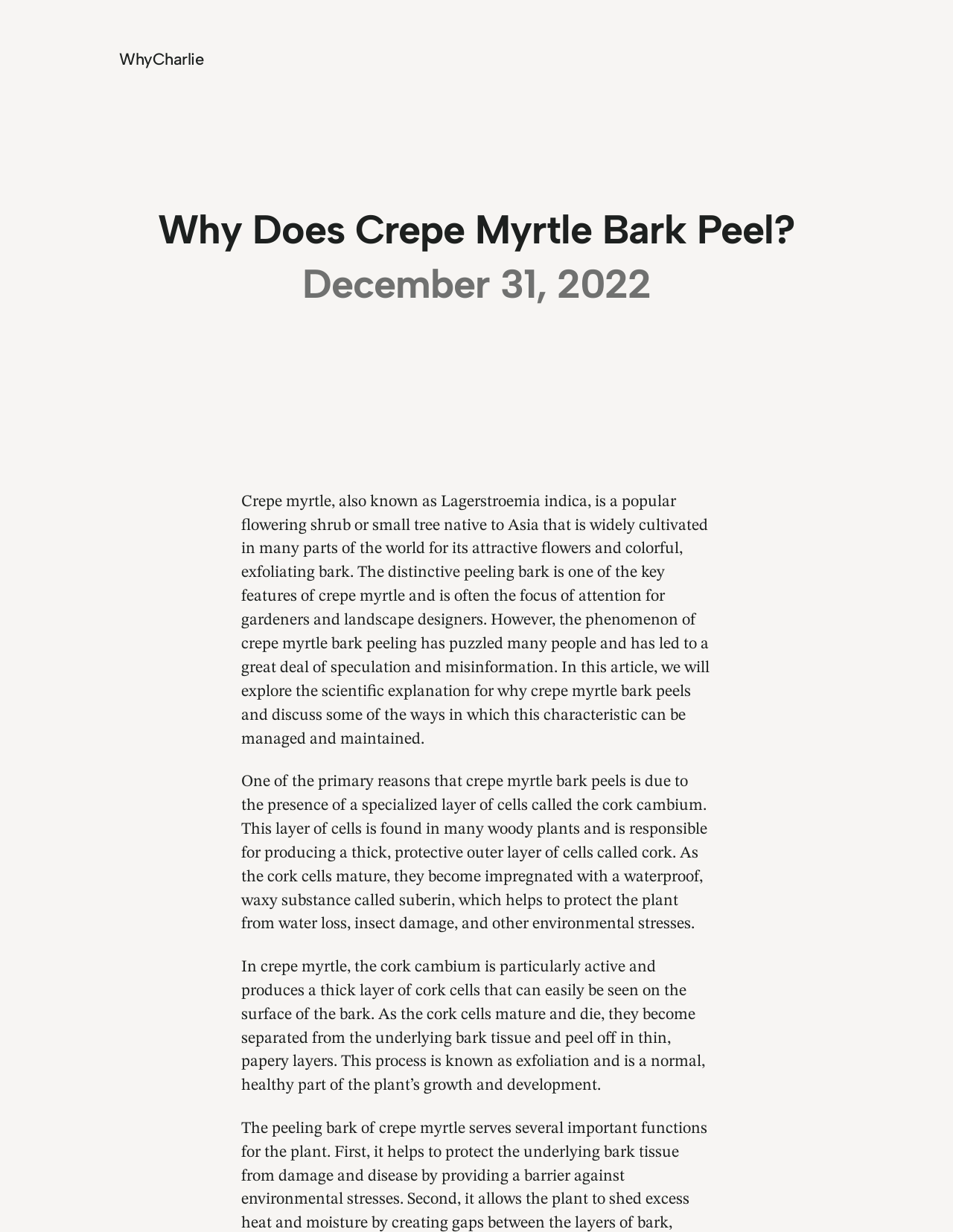Identify the bounding box coordinates for the UI element described by the following text: "WhyCharlie". Provide the coordinates as four float numbers between 0 and 1, in the format [left, top, right, bottom].

[0.125, 0.04, 0.214, 0.056]